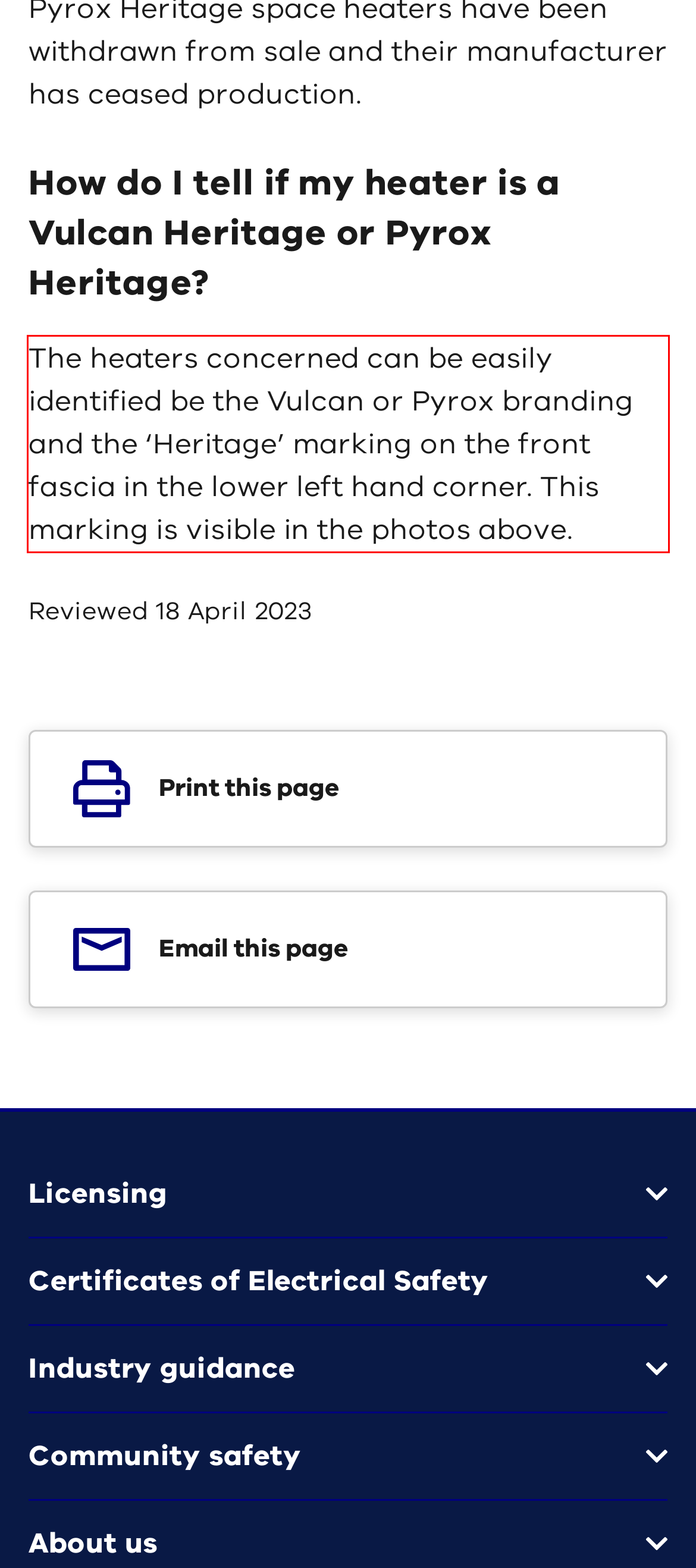Extract and provide the text found inside the red rectangle in the screenshot of the webpage.

The heaters concerned can be easily identified be the Vulcan or Pyrox branding and the ‘Heritage’ marking on the front fascia in the lower left hand corner. This marking is visible in the photos above.